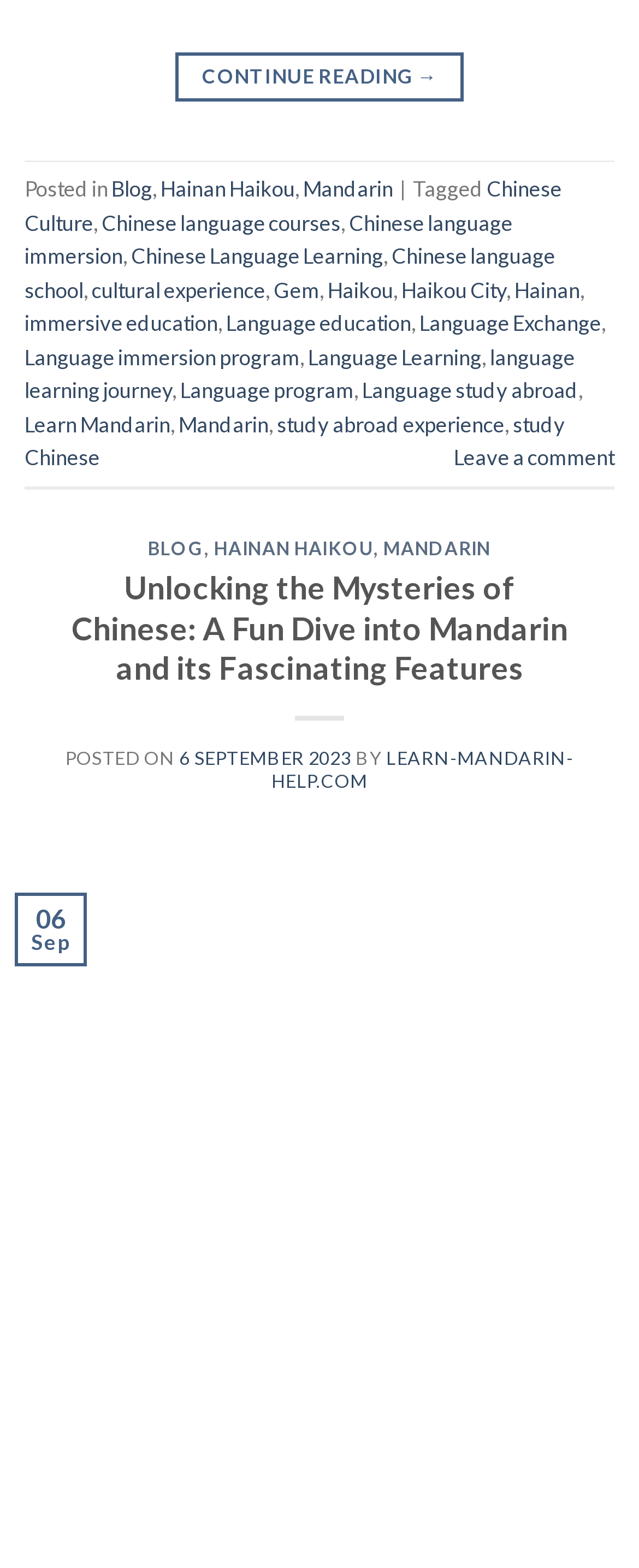Can you specify the bounding box coordinates for the region that should be clicked to fulfill this instruction: "Click on 'CONTINUE READING →'".

[0.274, 0.033, 0.726, 0.065]